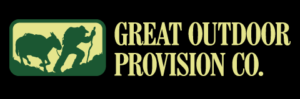Give a concise answer using one word or a phrase to the following question:
What type of animal is featured in the logo?

Bison or buffalo